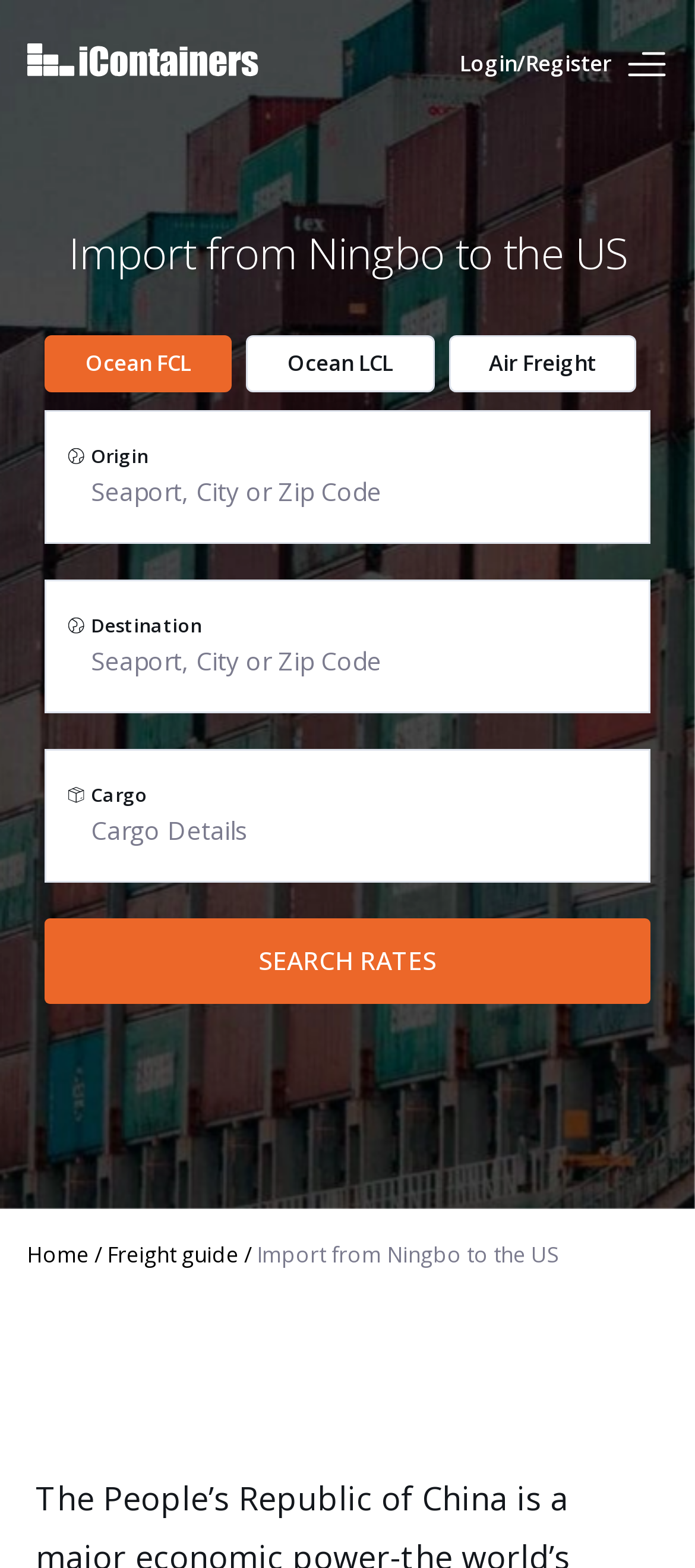Please identify the coordinates of the bounding box for the clickable region that will accomplish this instruction: "Click the login or register button".

[0.641, 0.006, 0.9, 0.076]